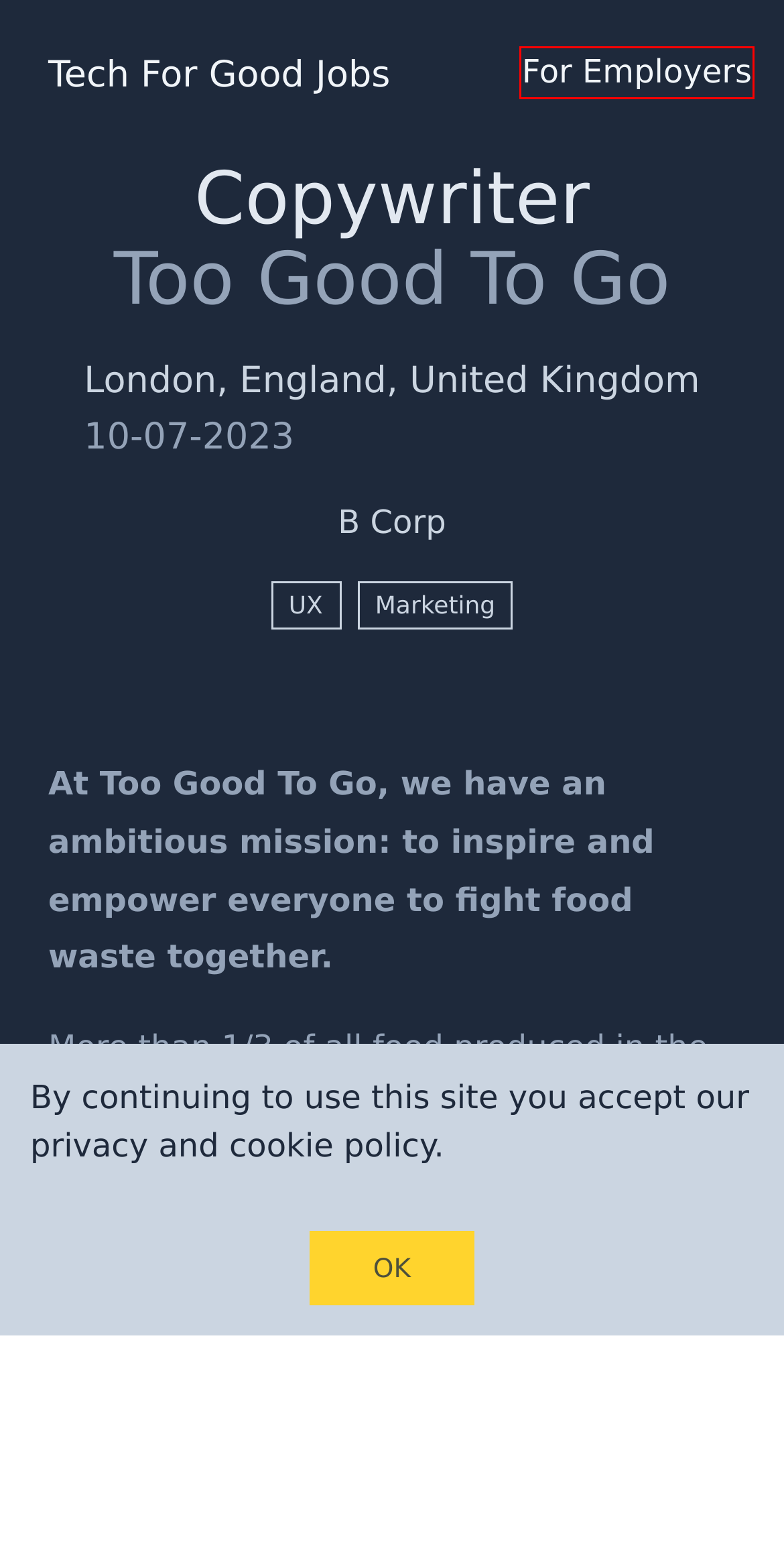Review the screenshot of a webpage which includes a red bounding box around an element. Select the description that best fits the new webpage once the element in the bounding box is clicked. Here are the candidates:
A. Copywriter-too-good-to-go-a880f Jobs in  jobs
        in IOS-jobs | Tech For Good Jobs
B. Copywriter-too-good-to-go-a880f Jobs in  jobs
        in React-jobs | Tech For Good Jobs
C. Copywriter-too-good-to-go-a880f Jobs in  jobs
        in Privacy-policy | Tech For Good Jobs
D. Copywriter-too-good-to-go-a880f Jobs in  jobs
        in Marketing-jobs | Tech For Good Jobs
E. Copywriter-too-good-to-go-a880f Jobs in  jobs
        in Companies | Tech For Good Jobs
F. Copywriter-too-good-to-go-a880f Jobs in  jobs
        in SQL-jobs | Tech For Good Jobs
G. Copywriter-too-good-to-go-a880f Jobs in  jobs
        in UX-jobs | Tech For Good Jobs
H. Copywriter-too-good-to-go-a880f Jobs in  jobs
        in Hire-tech-talent | Tech For Good Jobs

H